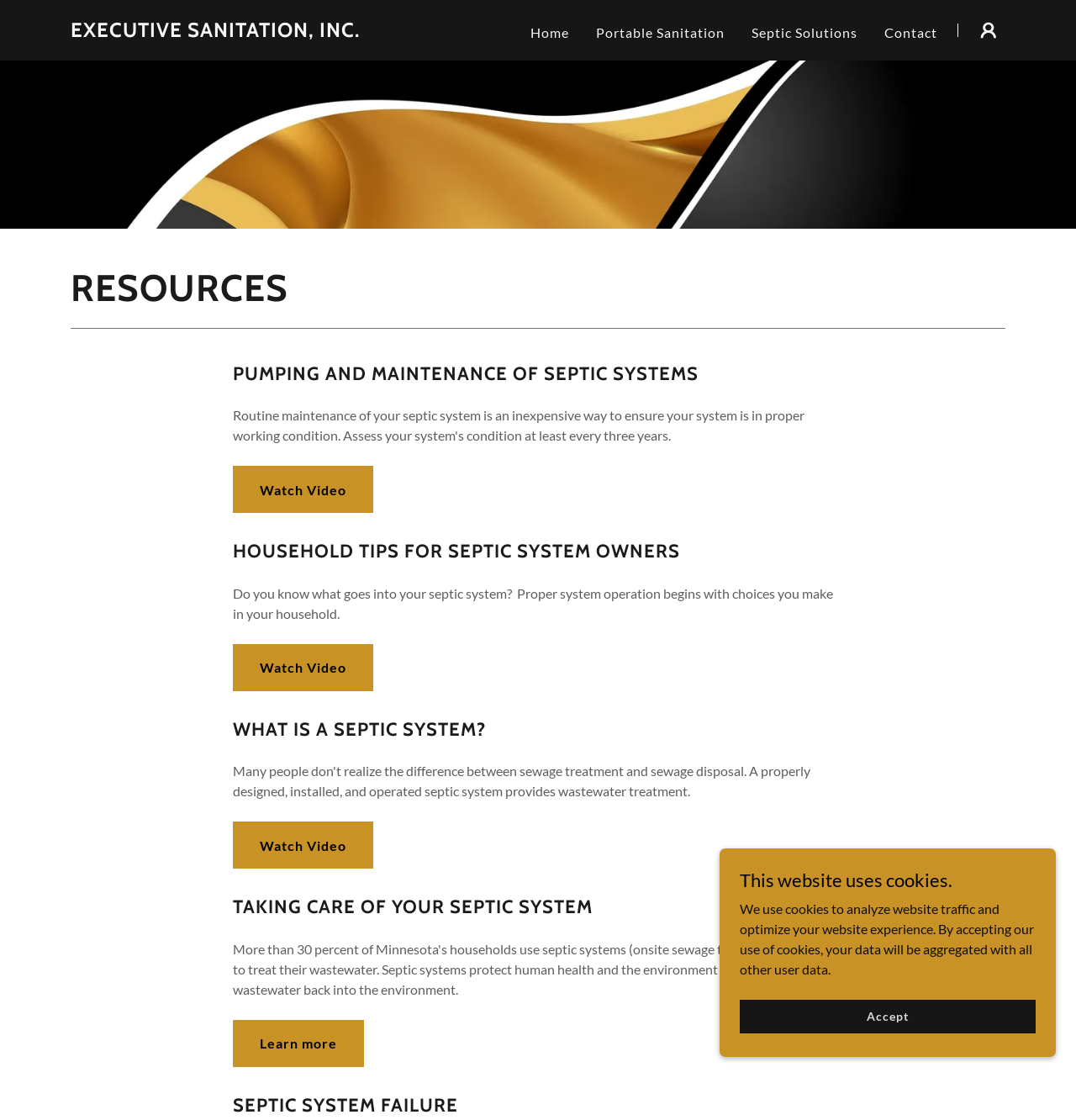What is the company name in the top-left corner?
Examine the image and give a concise answer in one word or a short phrase.

EXECUTIVE SANITATION, INC.